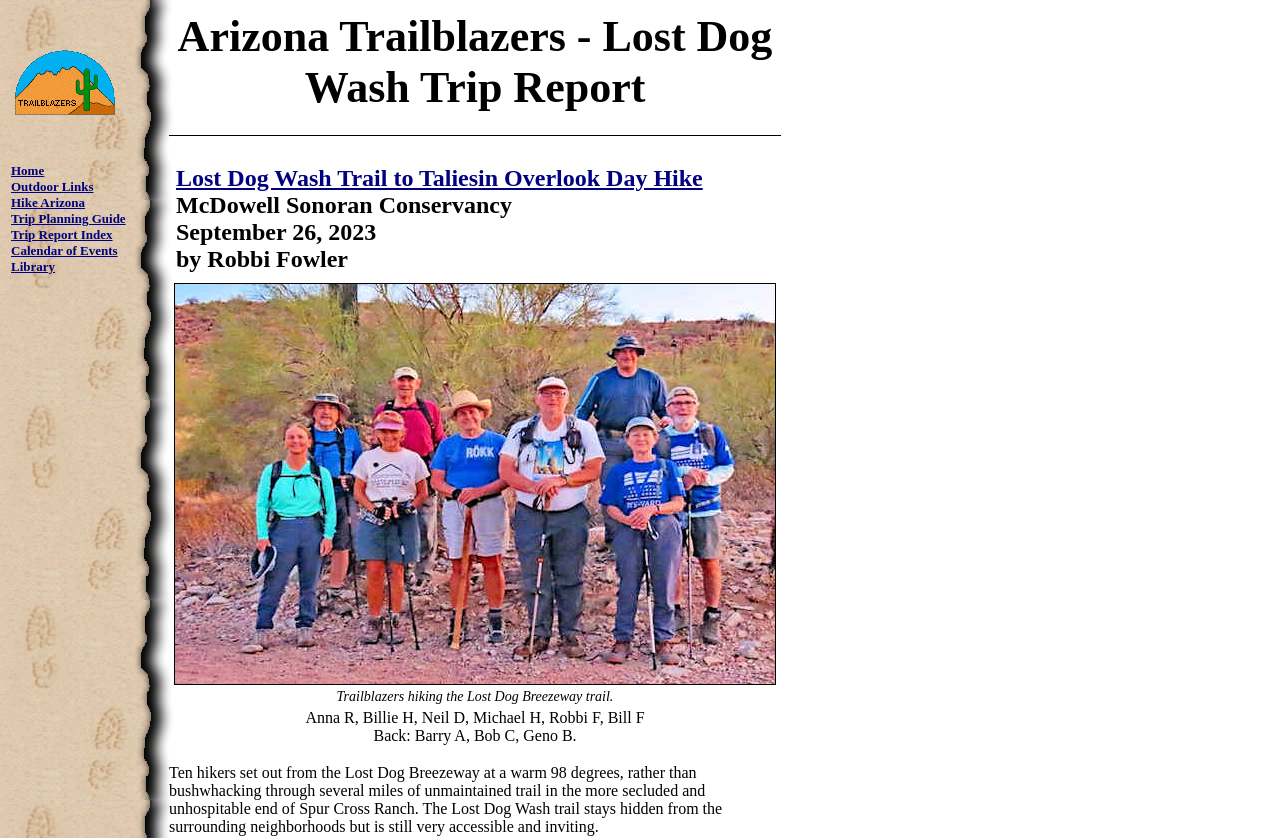Create a detailed summary of the webpage's content and design.

The webpage is about a trip report from the Arizona Trailblazers Hiking Club, specifically the Lost Dog Wash trip on September 26, 2023. At the top of the page, there is a logo image on the left, accompanied by the title "Arizona Trailblazers - Lost Dog Wash Trip Report" on the right. Below this, there is a horizontal separator line.

Underneath the separator, there is a row of links, including "Home", "Outdoor Links", "Hike Arizona", "Trip Planning Guide", "Trip Report Index", "Calendar of Events", and "Library". These links are aligned to the left side of the page.

To the right of the links, there is a section that displays the trip details, including the title "Lost Dog Wash Trail to Taliesin Overlook Day Hike McDowell Sonoran Conservancy September 26, 2023 by Robbi Fowler". This section is divided into two parts: the top part contains the title, and the bottom part contains a table with two rows.

The first row of the table has a single cell that spans the entire width, containing the trip title, date, and author. The second row has two cells: the left cell is empty, and the right cell contains the trip title again, with a link to the hike details.

Below this table, there is another table with two rows, displaying images and text related to the trip. The first row has a single cell with an image of a group of hikers, accompanied by the caption "group A Trailblazers hiking the Lost Dog Breezeway trail." The second row has a single cell with a list of hiker names.

At the bottom of the page, there is a block of text that summarizes the trip, describing the hike and the conditions on the day of the trip.